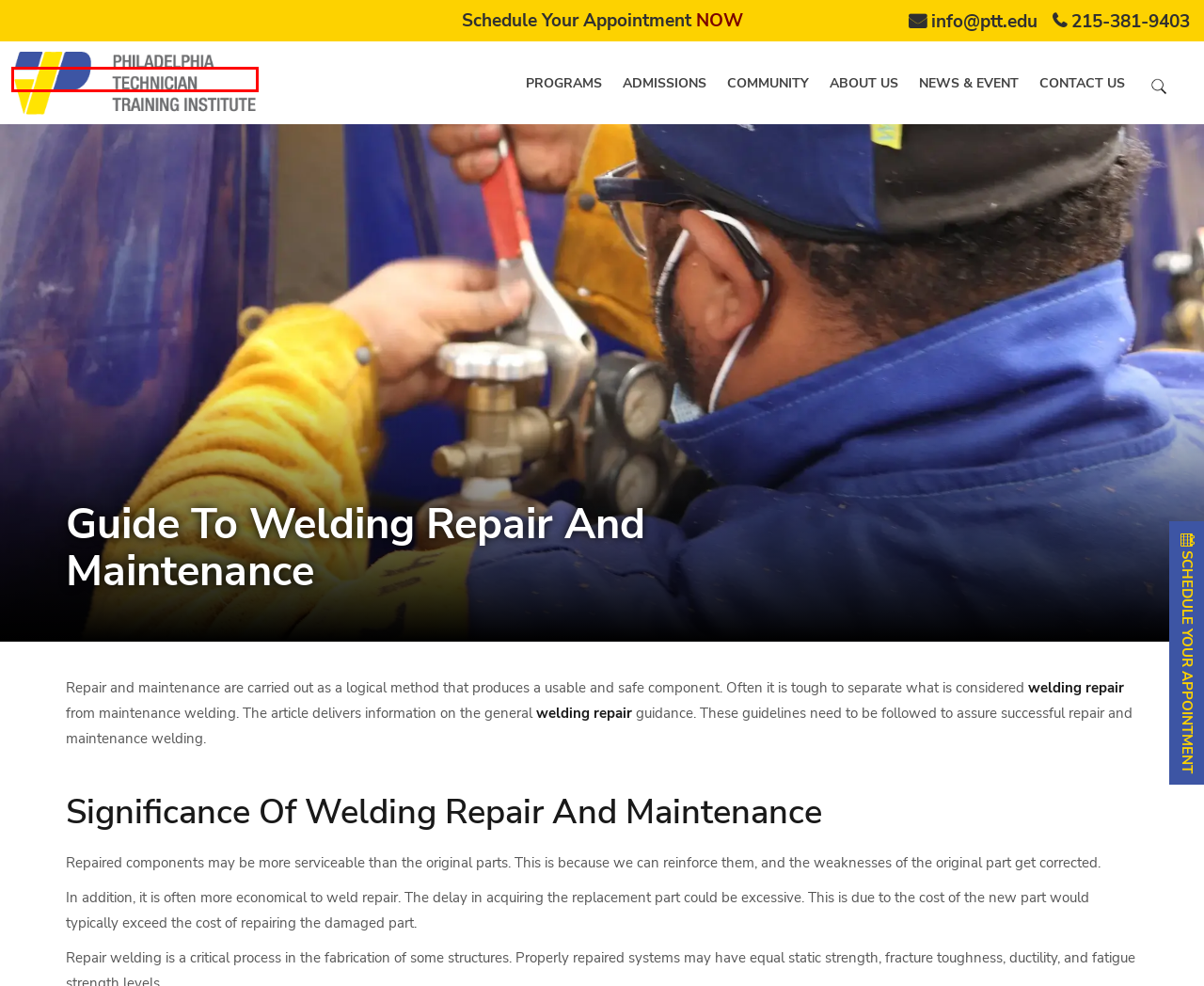You have a screenshot showing a webpage with a red bounding box highlighting an element. Choose the webpage description that best fits the new webpage after clicking the highlighted element. The descriptions are:
A. Philadelphia's Top Trade School - trade school admission requirements
B. News, Event, Blogs - Trade Skills, Trade Schools & Tech Institutes
C. Top Skilled Trades Program in Philadelphia - PTTI
D. Philadelphia Technician Training Institute - Trade skills Community
E. Contact Philadelphia Technician Training Institute - Top trade school
F. PTTI: Philadelphia Technician Training Institute - Trade School
G. Book your appointment at Skilled Trade school in Philadelphia
H. Top Trade School in Philadelphia - Know more about PTTI

F